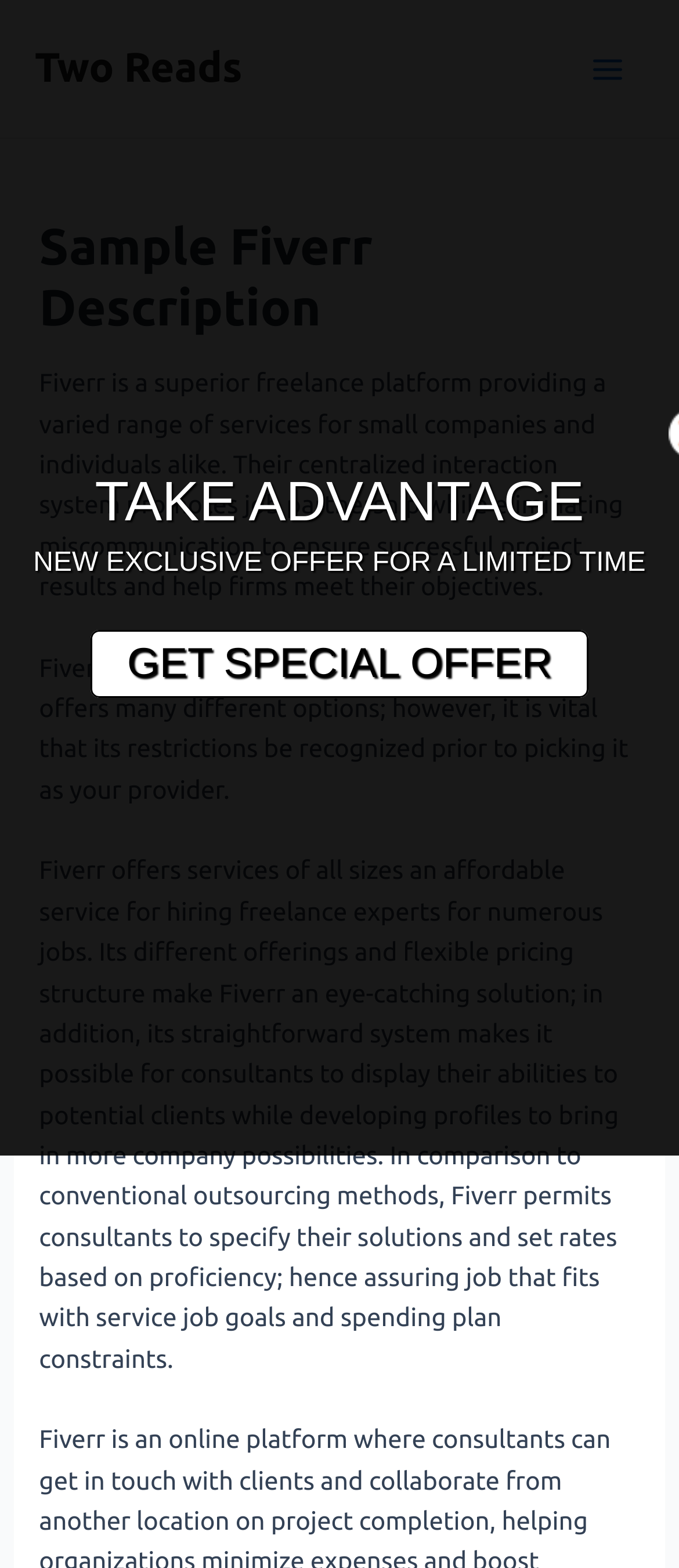What is the benefit of Fiverr's system?
Give a detailed and exhaustive answer to the question.

According to the webpage, Fiverr's centralized interaction system promotes job partnership while eliminating miscommunication to ensure successful project results and help firms meet their objectives. This implies that one of the benefits of Fiverr's system is that it reduces the likelihood of miscommunication between clients and freelancers.